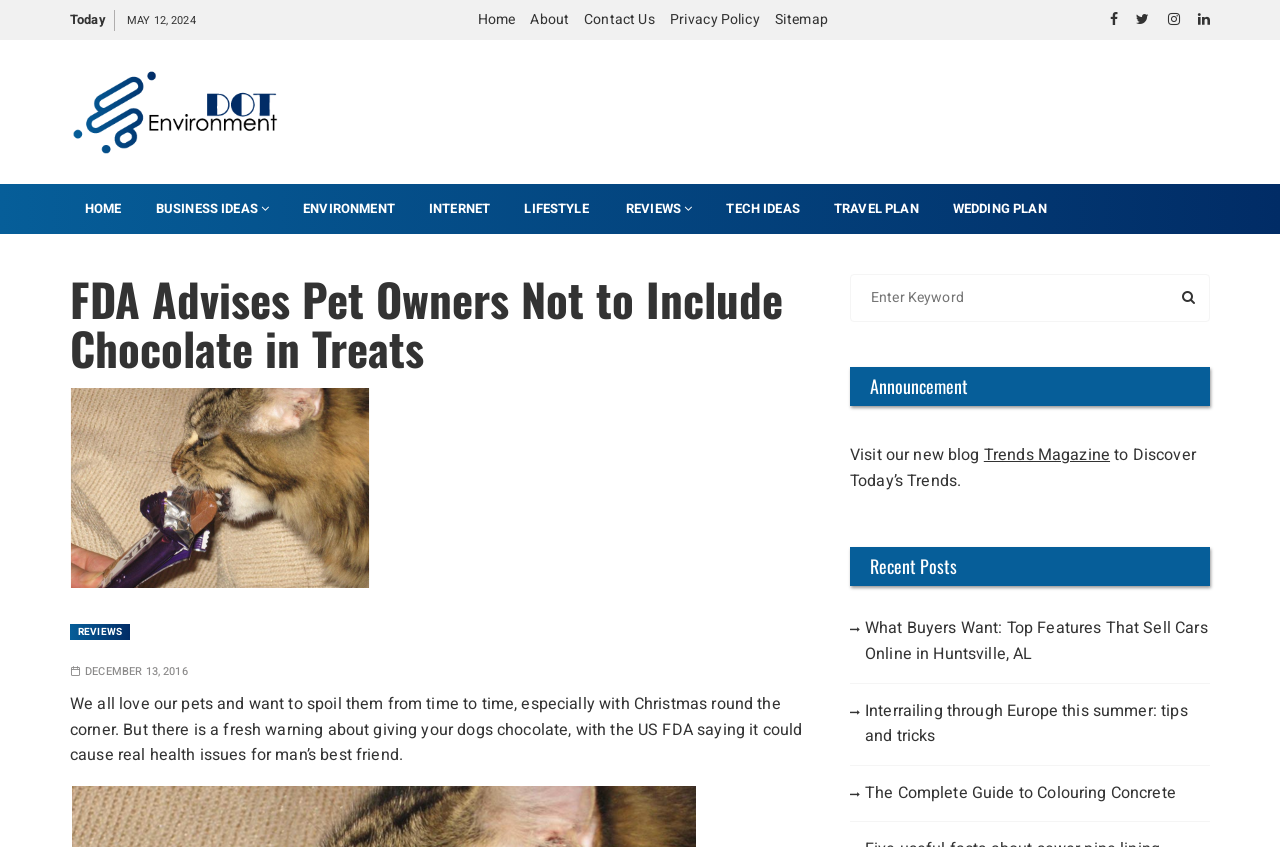Examine the image carefully and respond to the question with a detailed answer: 
What is the topic of the article?

I found the topic of the article by looking at the heading element with the content 'FDA Advises Pet Owners Not to Include Chocolate in Treats' which is located at the top of the webpage.